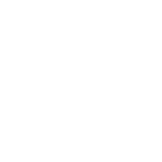Give a short answer using one word or phrase for the question:
What is the emphasis of the platform reflected in the logo's design?

career development and business networking